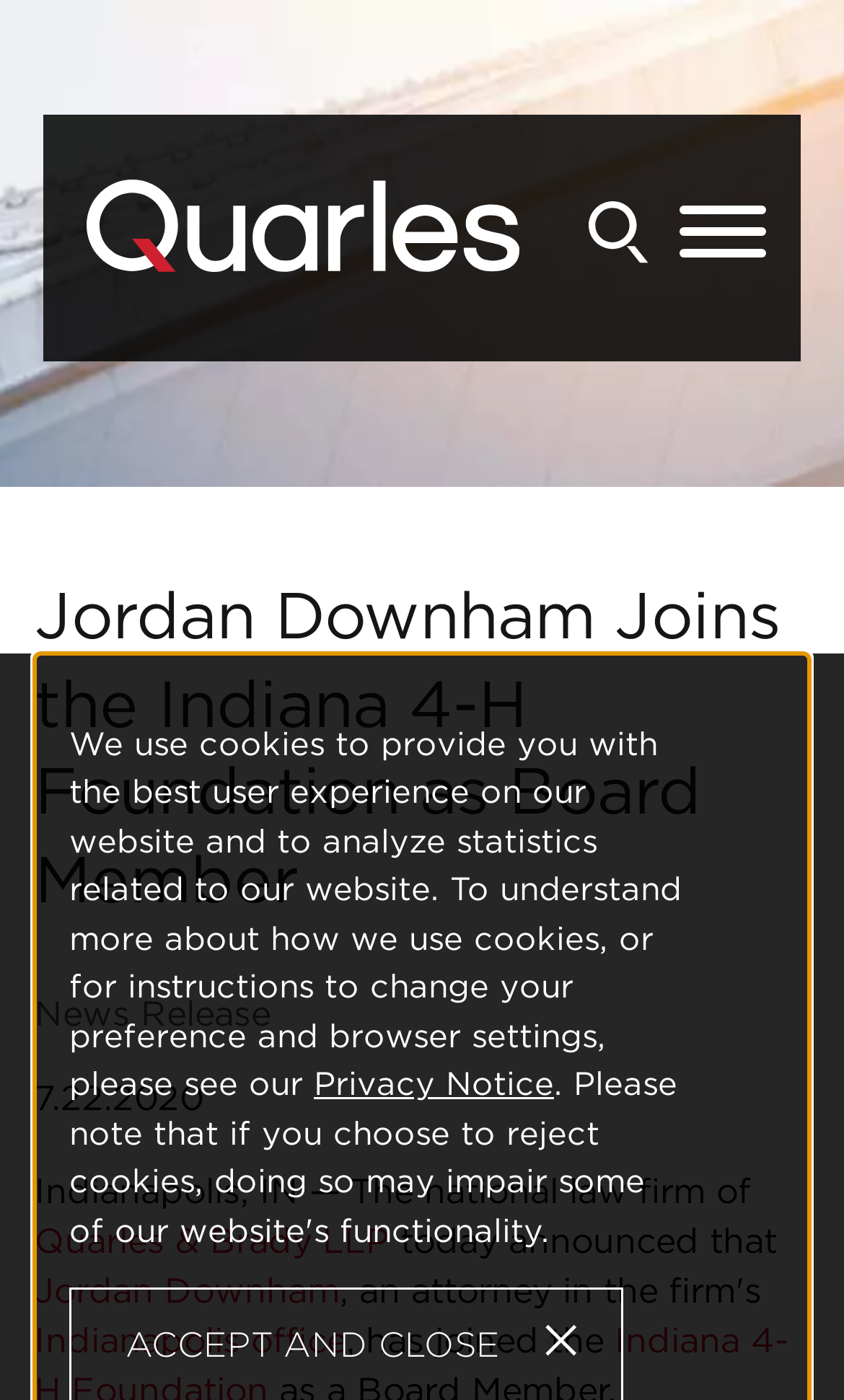Determine the coordinates of the bounding box for the clickable area needed to execute this instruction: "Open the main menu".

[0.795, 0.144, 0.918, 0.19]